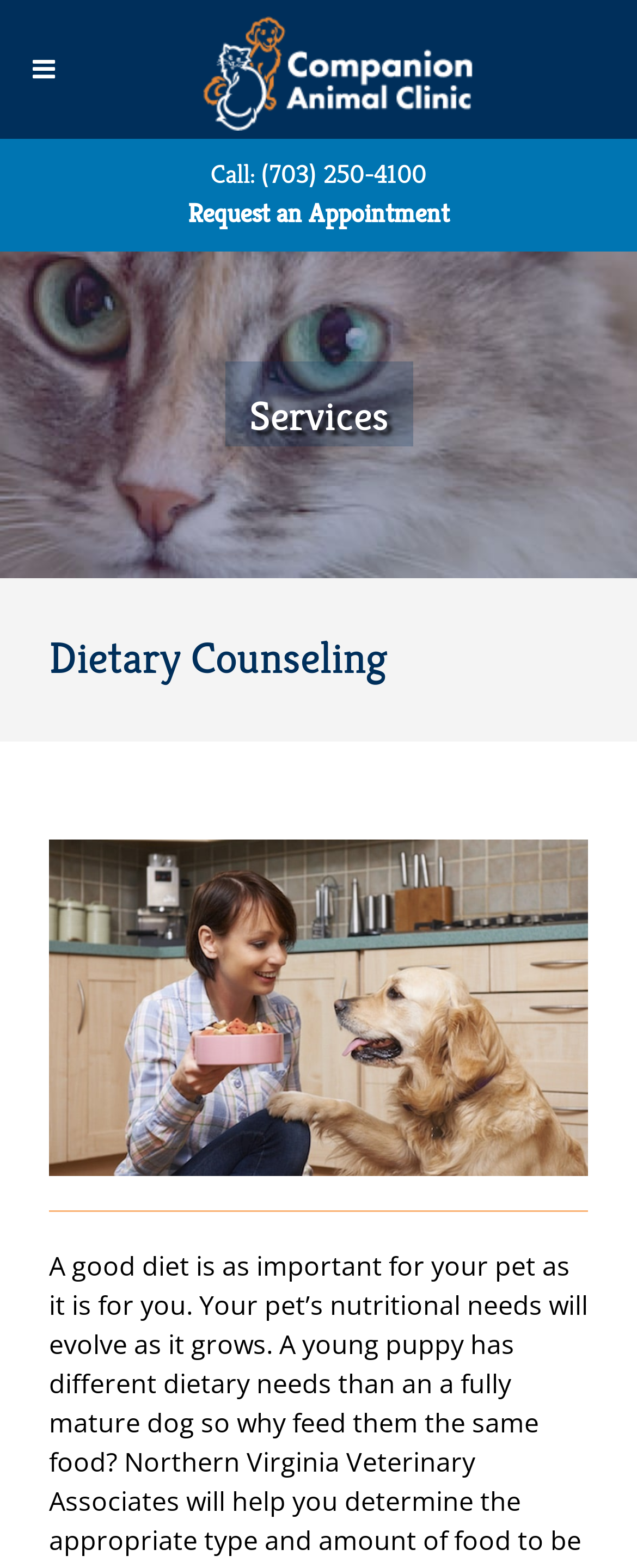What is the purpose of the 'Toggle Menu' button?
Answer with a single word or short phrase according to what you see in the image.

To toggle the menu